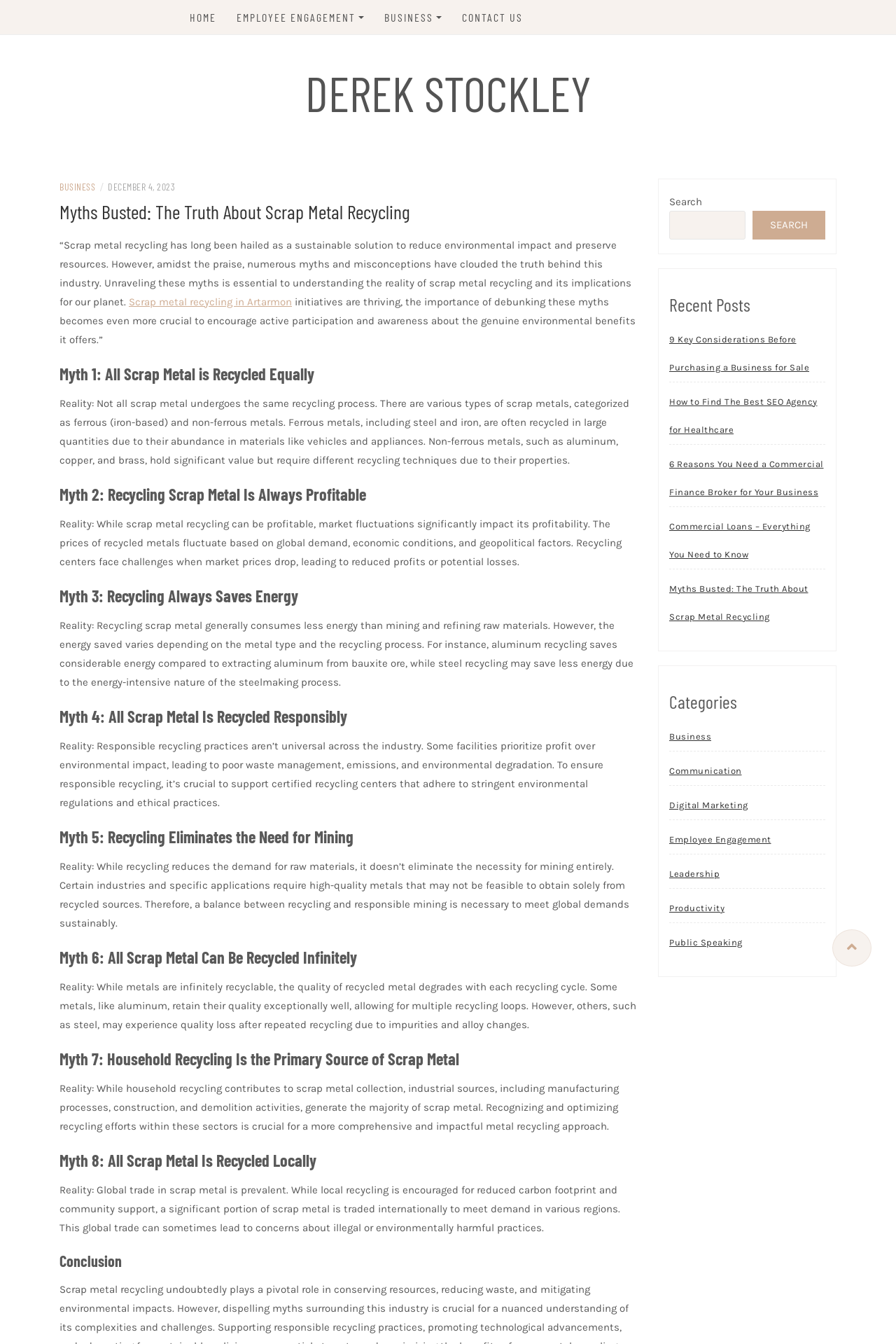Please locate the clickable area by providing the bounding box coordinates to follow this instruction: "Read the article about 9 Key Considerations Before Purchasing a Business for Sale".

[0.747, 0.242, 0.921, 0.284]